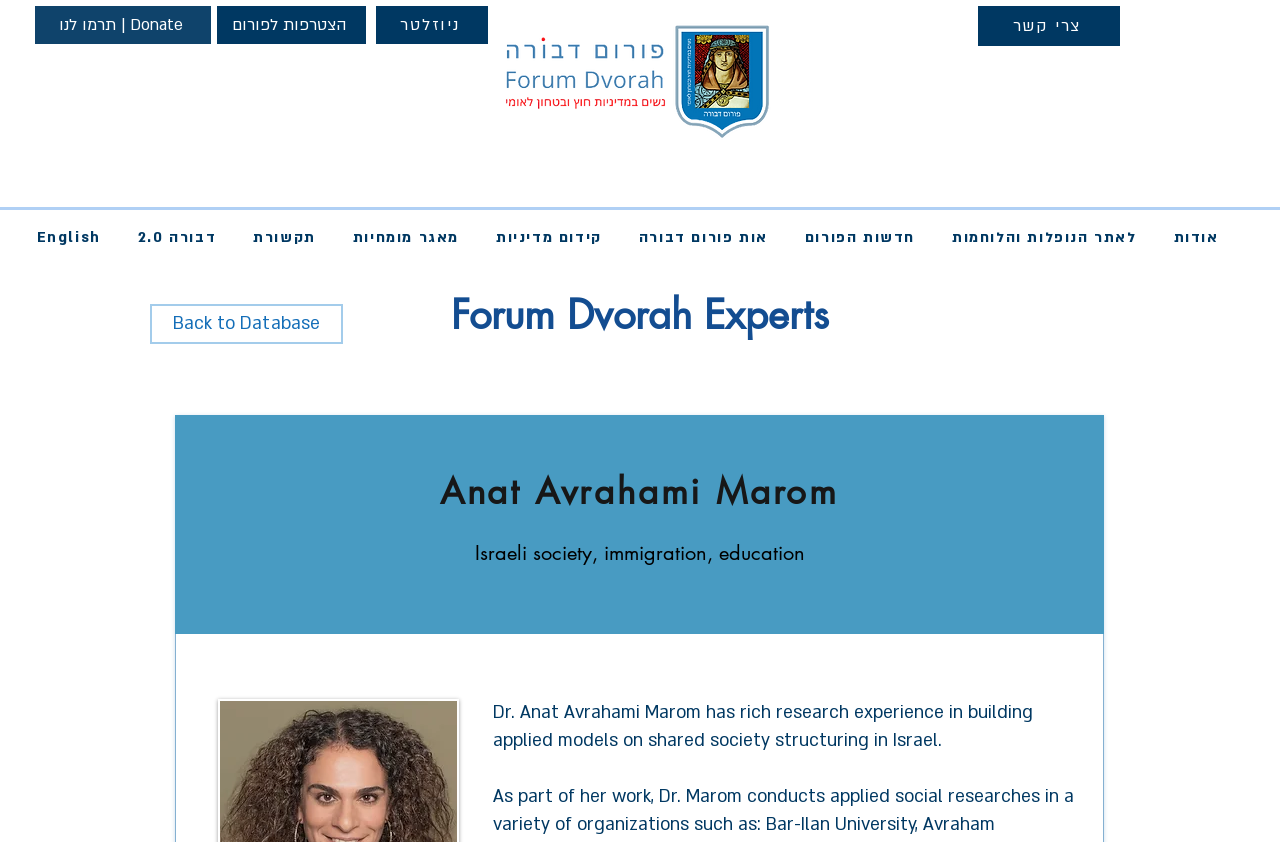Could you find the bounding box coordinates of the clickable area to complete this instruction: "Donate to the website"?

[0.027, 0.007, 0.165, 0.052]